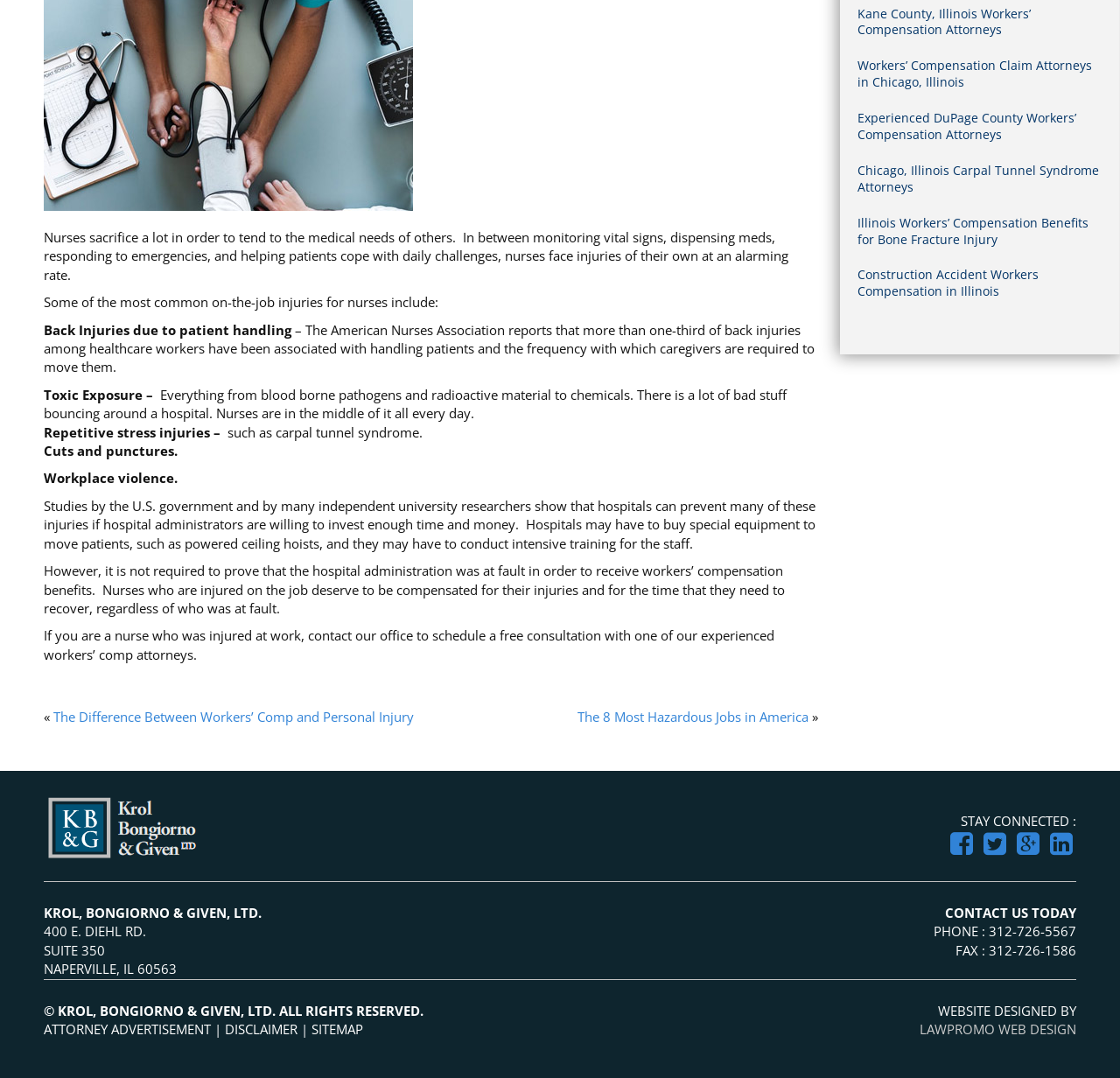Specify the bounding box coordinates (top-left x, top-left y, bottom-right x, bottom-right y) of the UI element in the screenshot that matches this description: LawPromo Web Design

[0.821, 0.947, 0.961, 0.963]